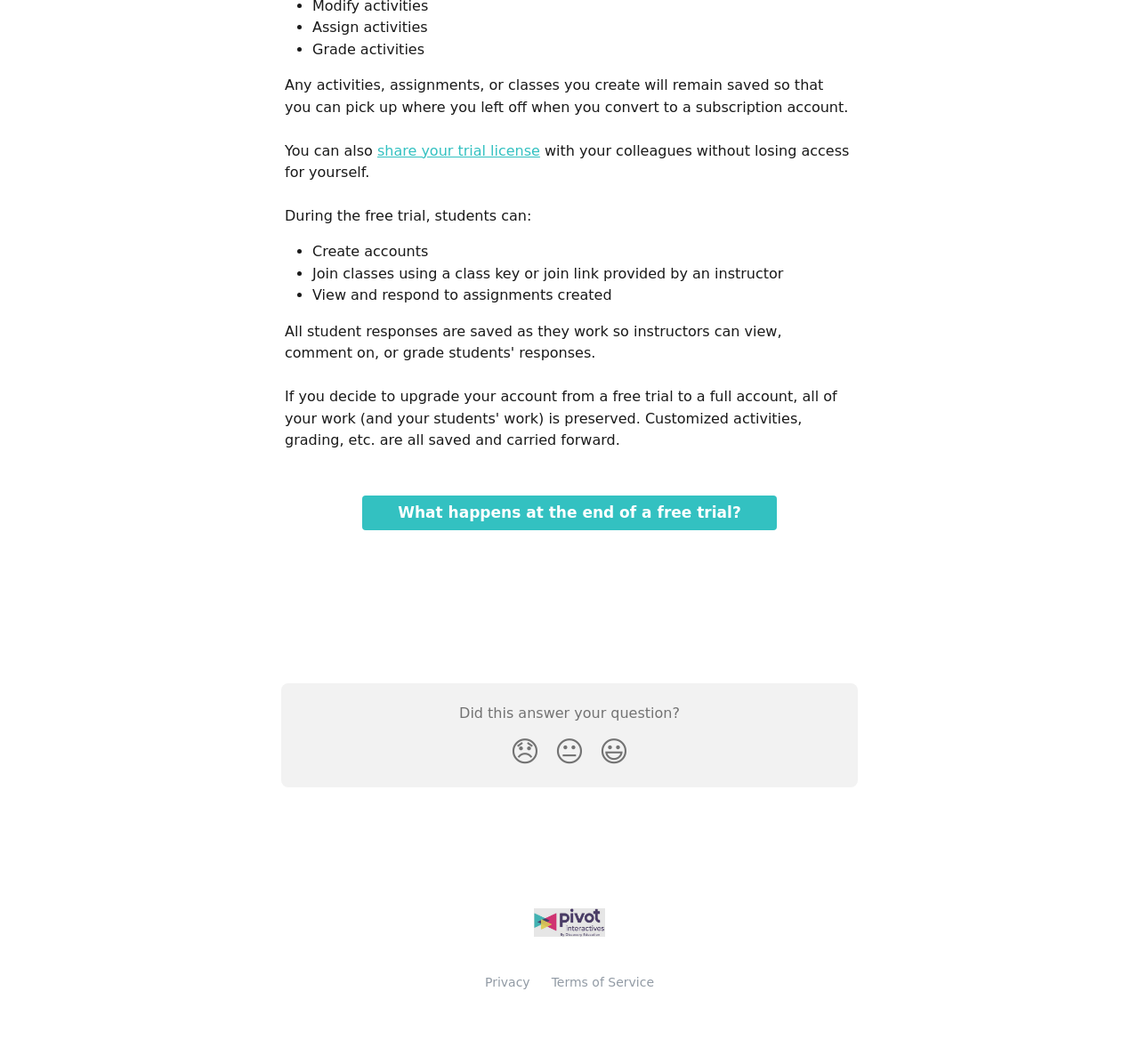Calculate the bounding box coordinates of the UI element given the description: "😞".

[0.441, 0.684, 0.48, 0.73]